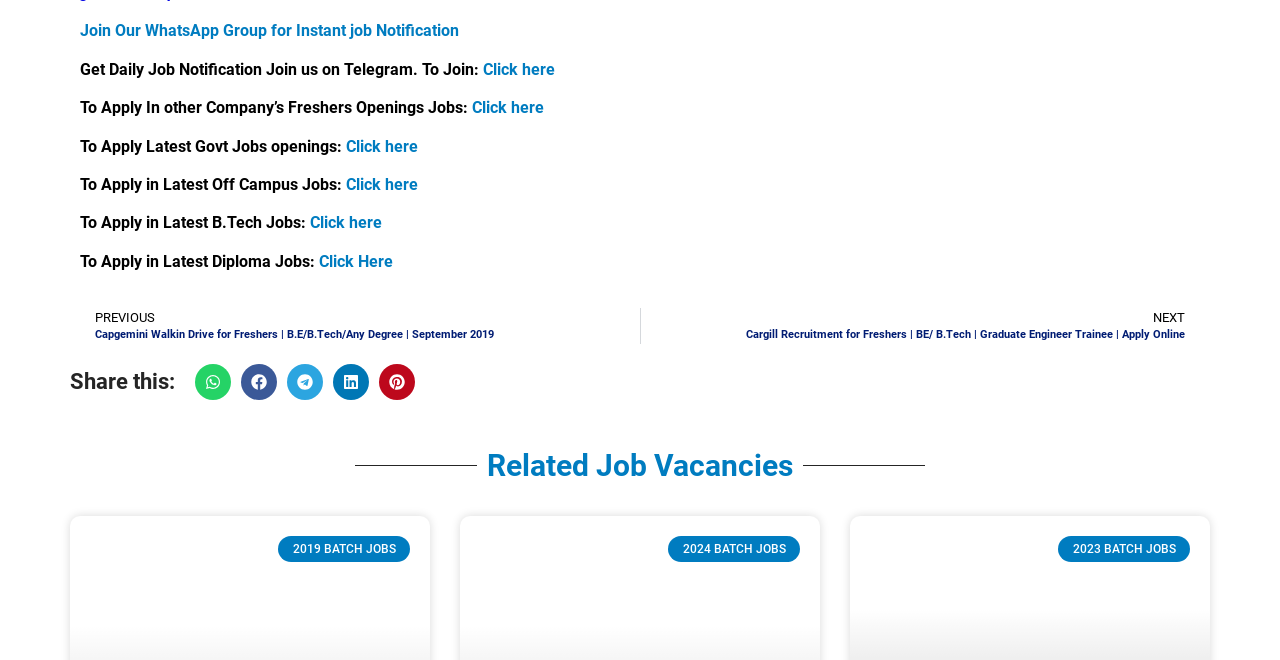Please specify the bounding box coordinates in the format (top-left x, top-left y, bottom-right x, bottom-right y), with all values as floating point numbers between 0 and 1. Identify the bounding box of the UI element described by: aria-label="Share on linkedin"

[0.26, 0.552, 0.288, 0.606]